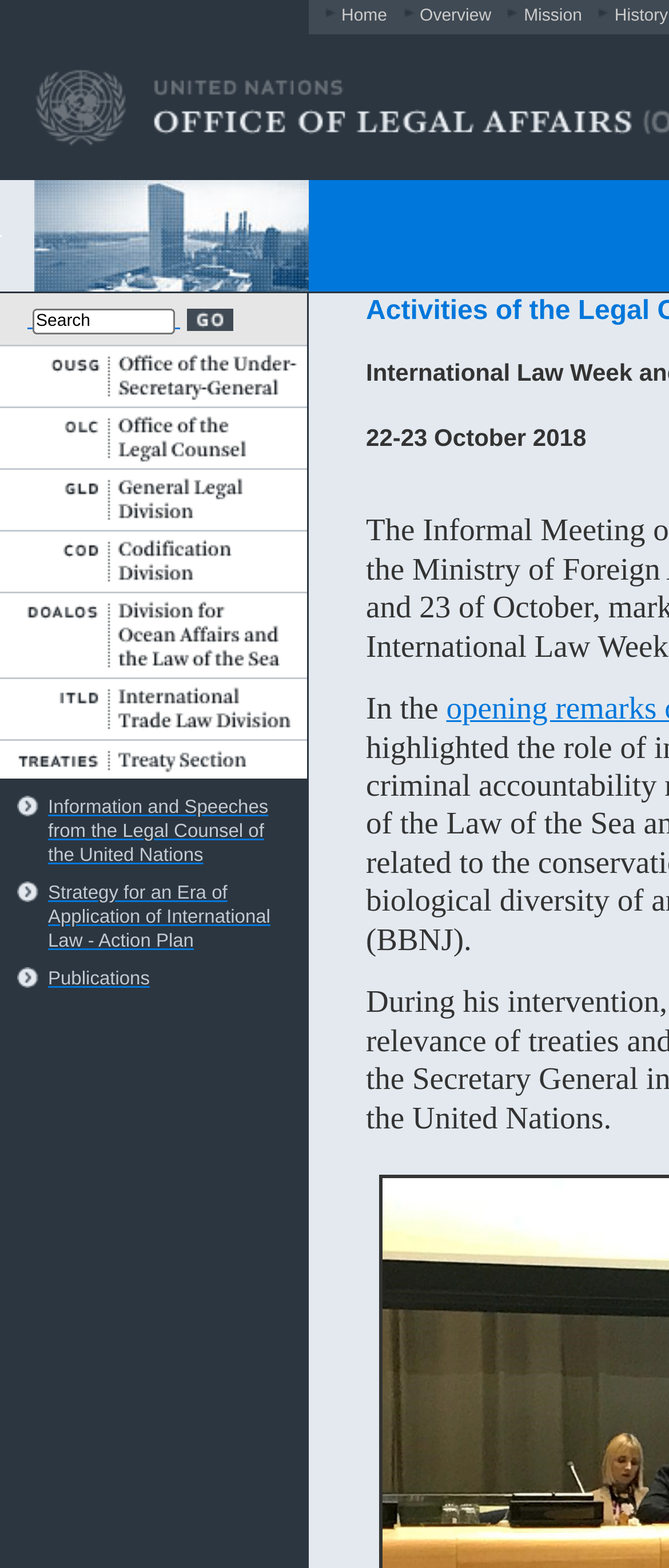Can you show the bounding box coordinates of the region to click on to complete the task described in the instruction: "Click the Overview link"?

[0.627, 0.004, 0.734, 0.016]